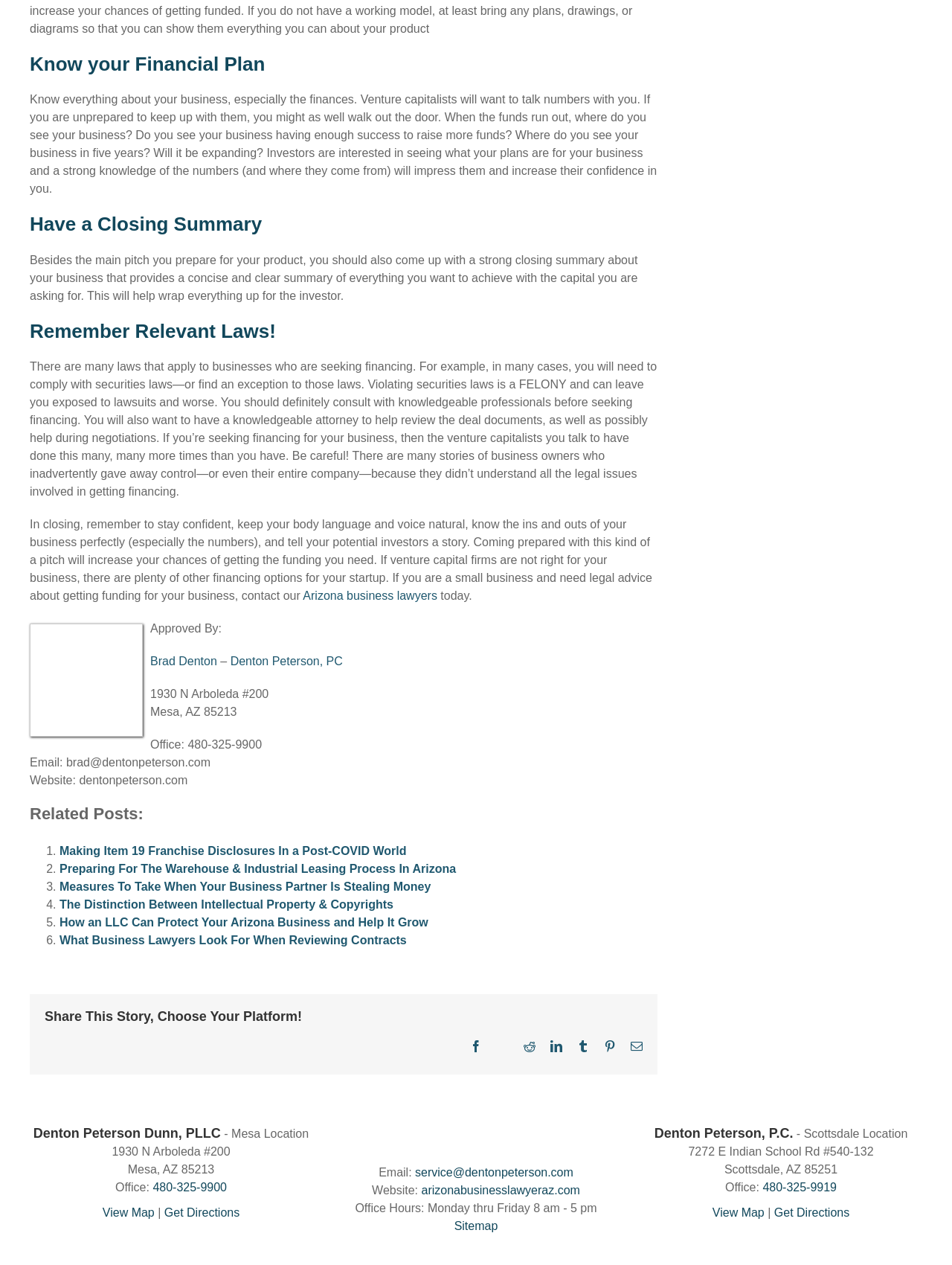Can you find the bounding box coordinates for the element to click on to achieve the instruction: "Click the 'Arizona business lawyers' link"?

[0.318, 0.466, 0.459, 0.476]